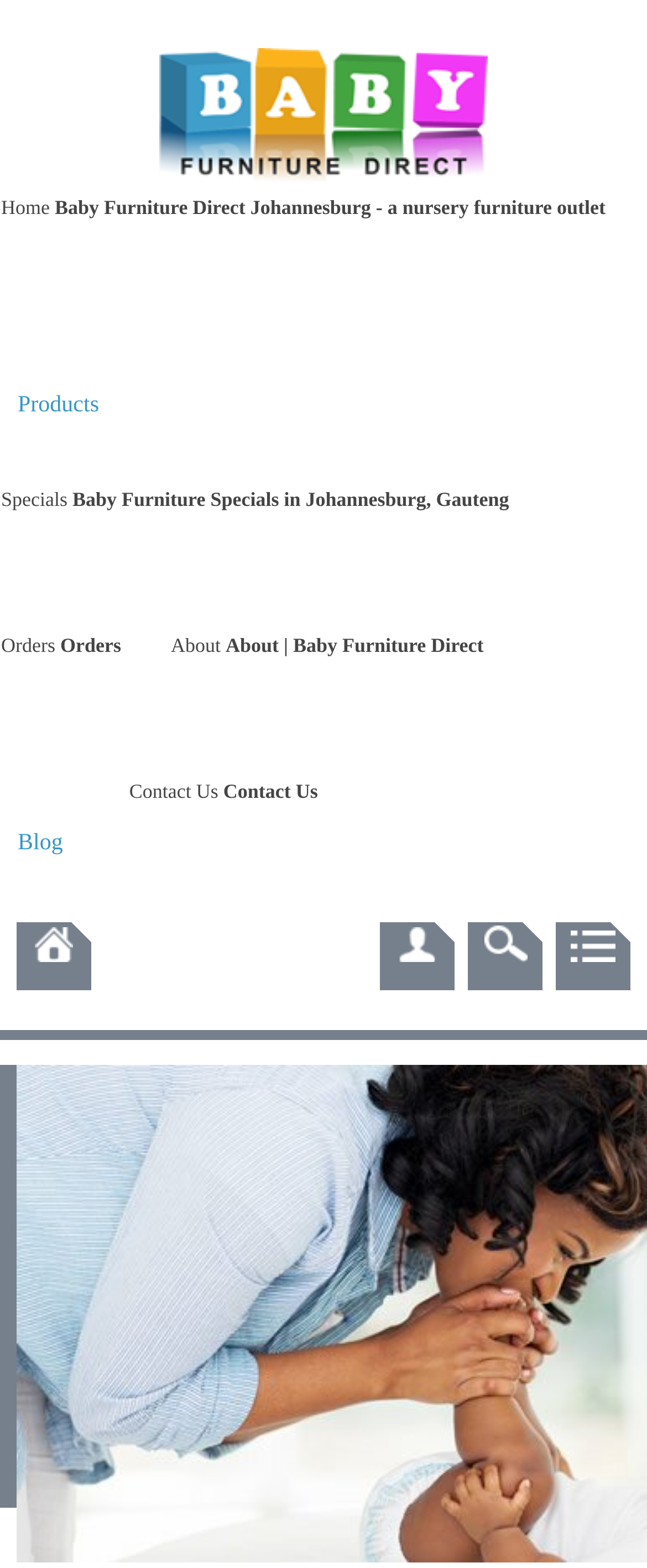Please answer the following question using a single word or phrase: 
How many links are there in the header section?

3